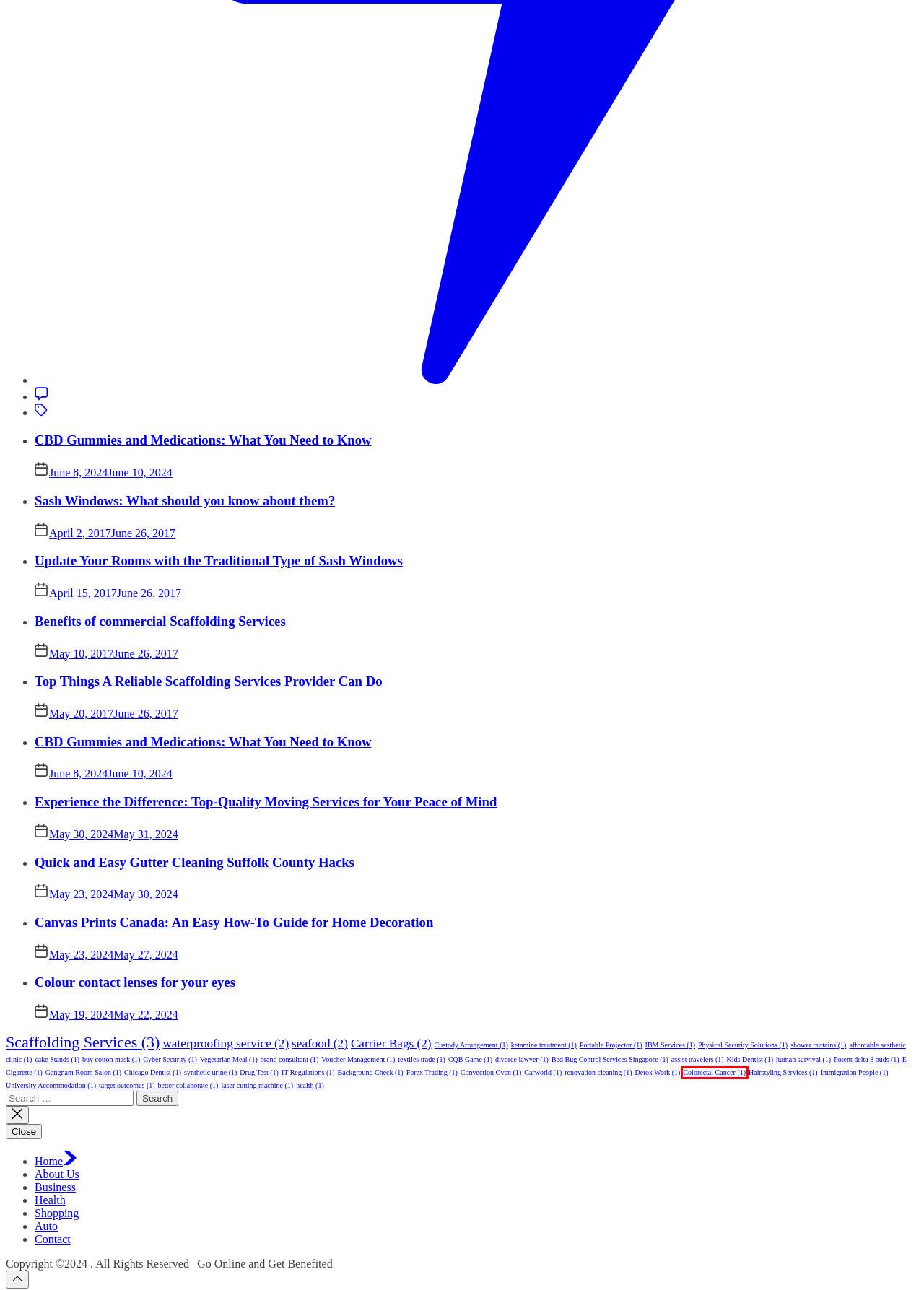You have a screenshot of a webpage with a red bounding box around an element. Identify the webpage description that best fits the new page that appears after clicking the selected element in the red bounding box. Here are the candidates:
A. IT Regulations – Go Online and Get Benefited
B. brand consultant – Go Online and Get Benefited
C. Colorectal Cancer – Go Online and Get Benefited
D. Hairstyling Services – Go Online and Get Benefited
E. Custody Arrangement – Go Online and Get Benefited
F. Detox Work – Go Online and Get Benefited
G. IBM Services – Go Online and Get Benefited
H. ketamine treatment – Go Online and Get Benefited

C